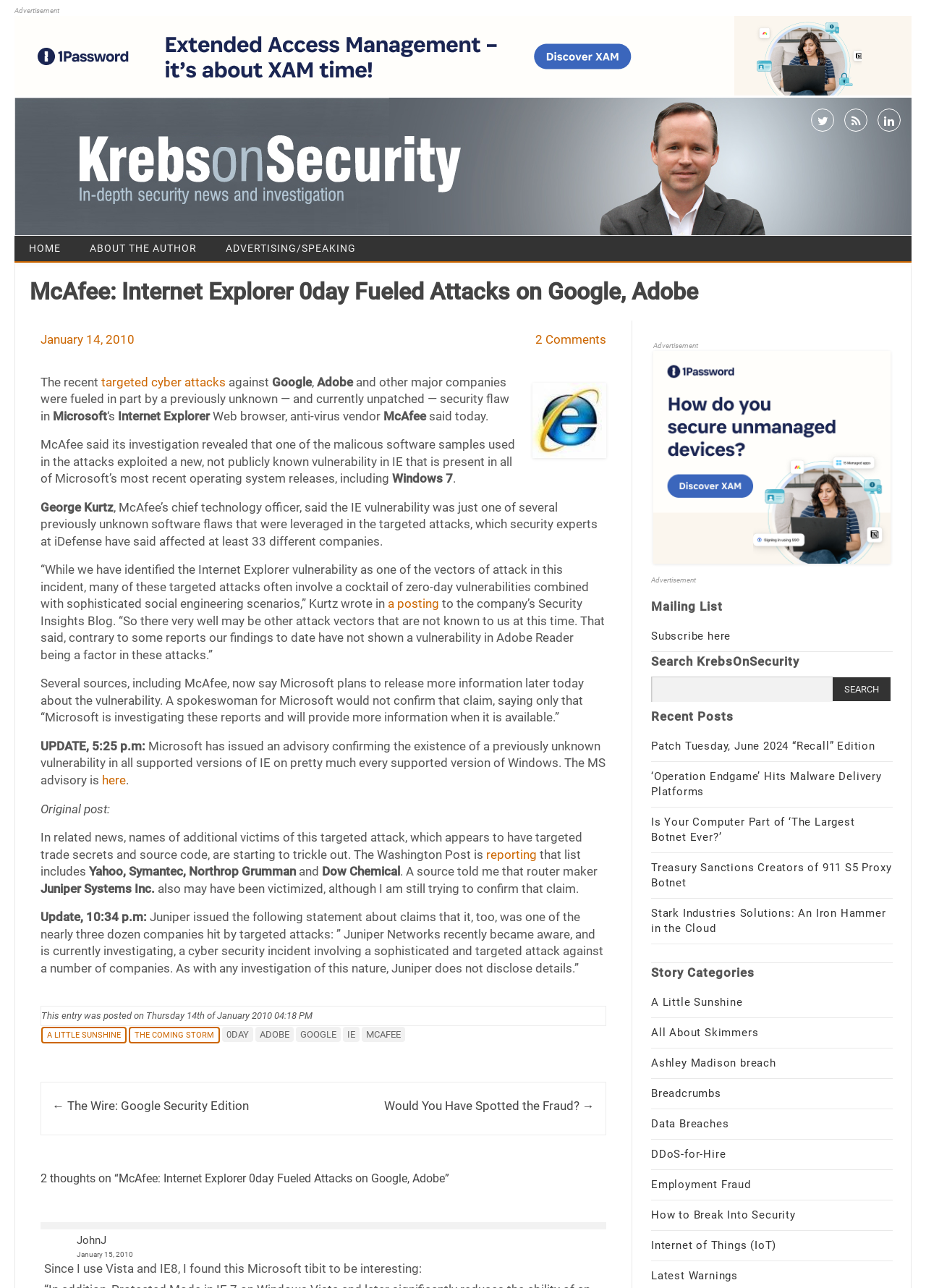Identify the bounding box for the UI element described as: "Internet of Things (IoT)". The coordinates should be four float numbers between 0 and 1, i.e., [left, top, right, bottom].

[0.703, 0.962, 0.838, 0.972]